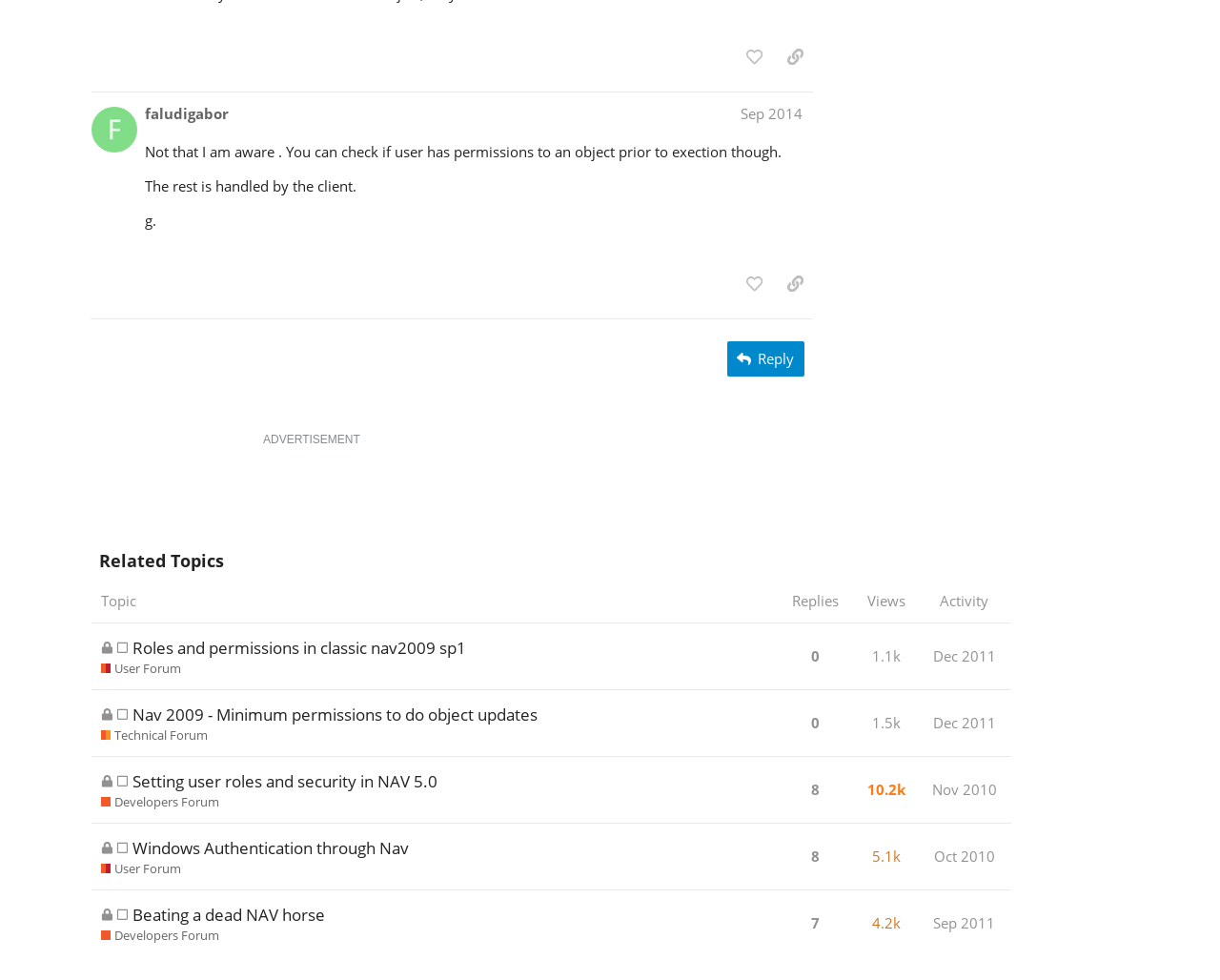Pinpoint the bounding box coordinates for the area that should be clicked to perform the following instruction: "View related topic 'Roles and permissions in classic nav2009 sp1'".

[0.108, 0.635, 0.382, 0.686]